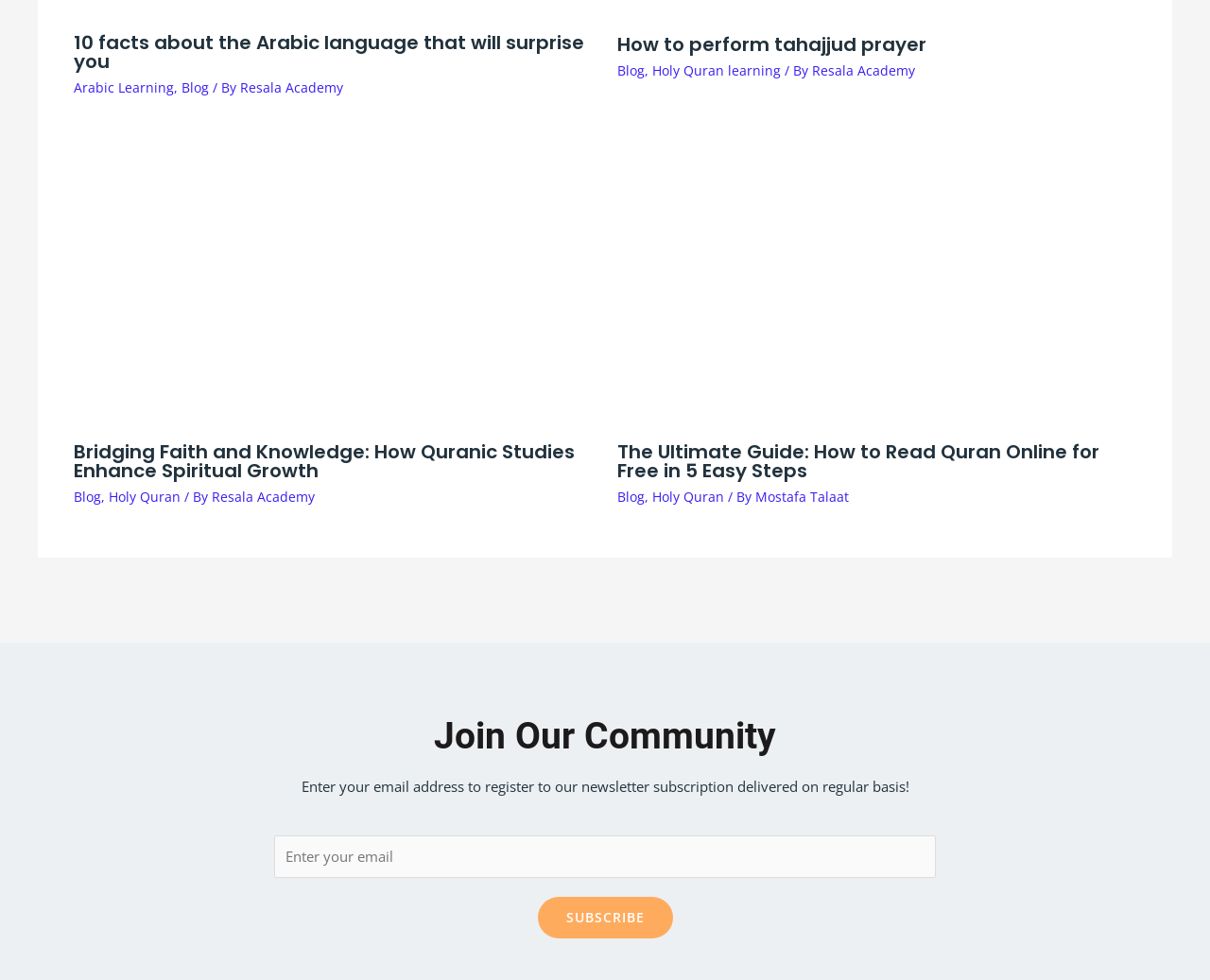Please determine the bounding box coordinates of the element's region to click for the following instruction: "Click the link to read more about Bridging Faith and Knowledge: How Quranic Studies Enhance Spiritual Growth".

[0.061, 0.276, 0.49, 0.296]